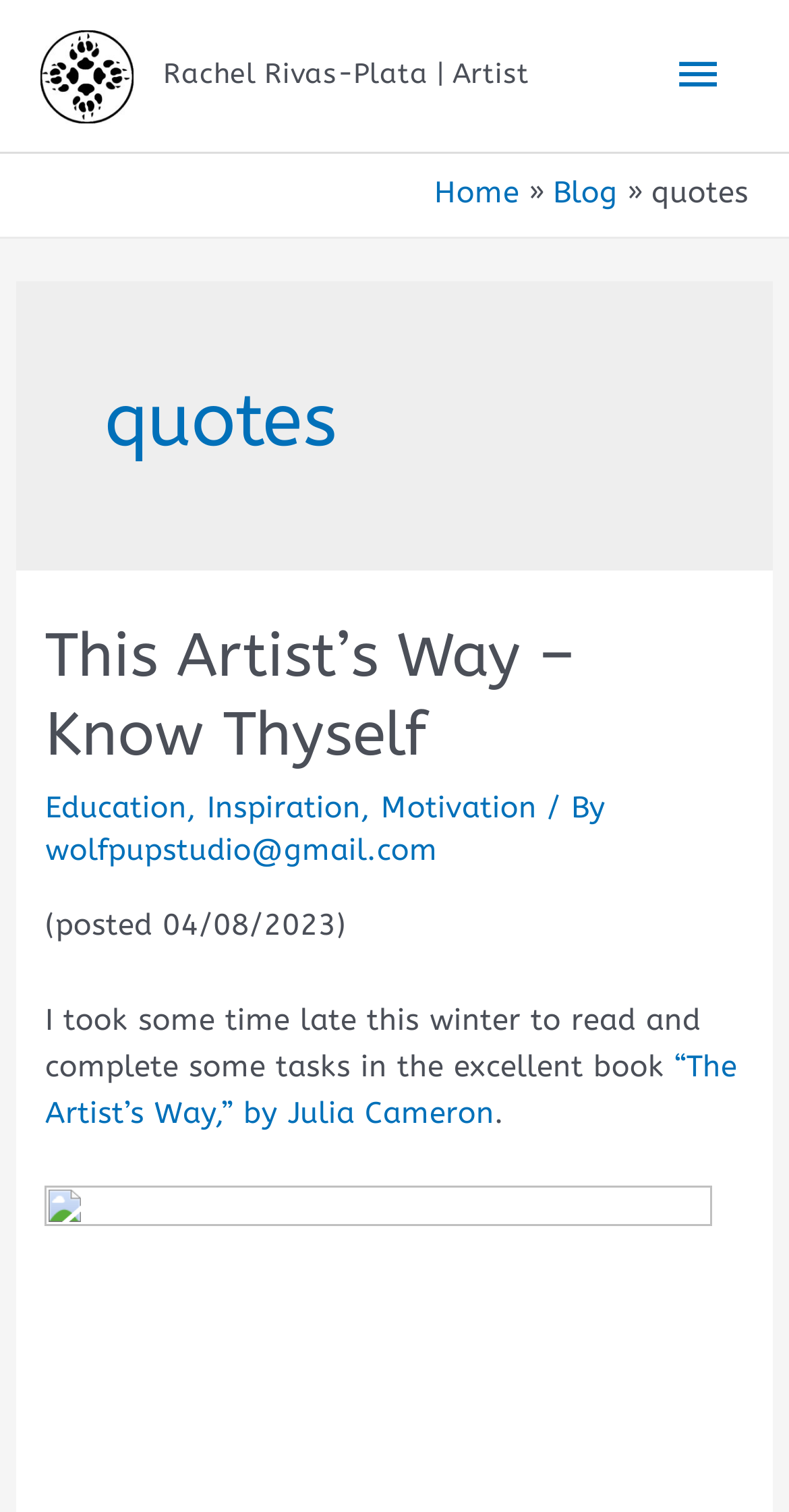What is the title of the blog post?
Please respond to the question with a detailed and informative answer.

I found the answer by looking at the heading element with the content 'This Artist’s Way – Know Thyself' which is located below the breadcrumbs navigation, indicating that it is the title of the blog post.